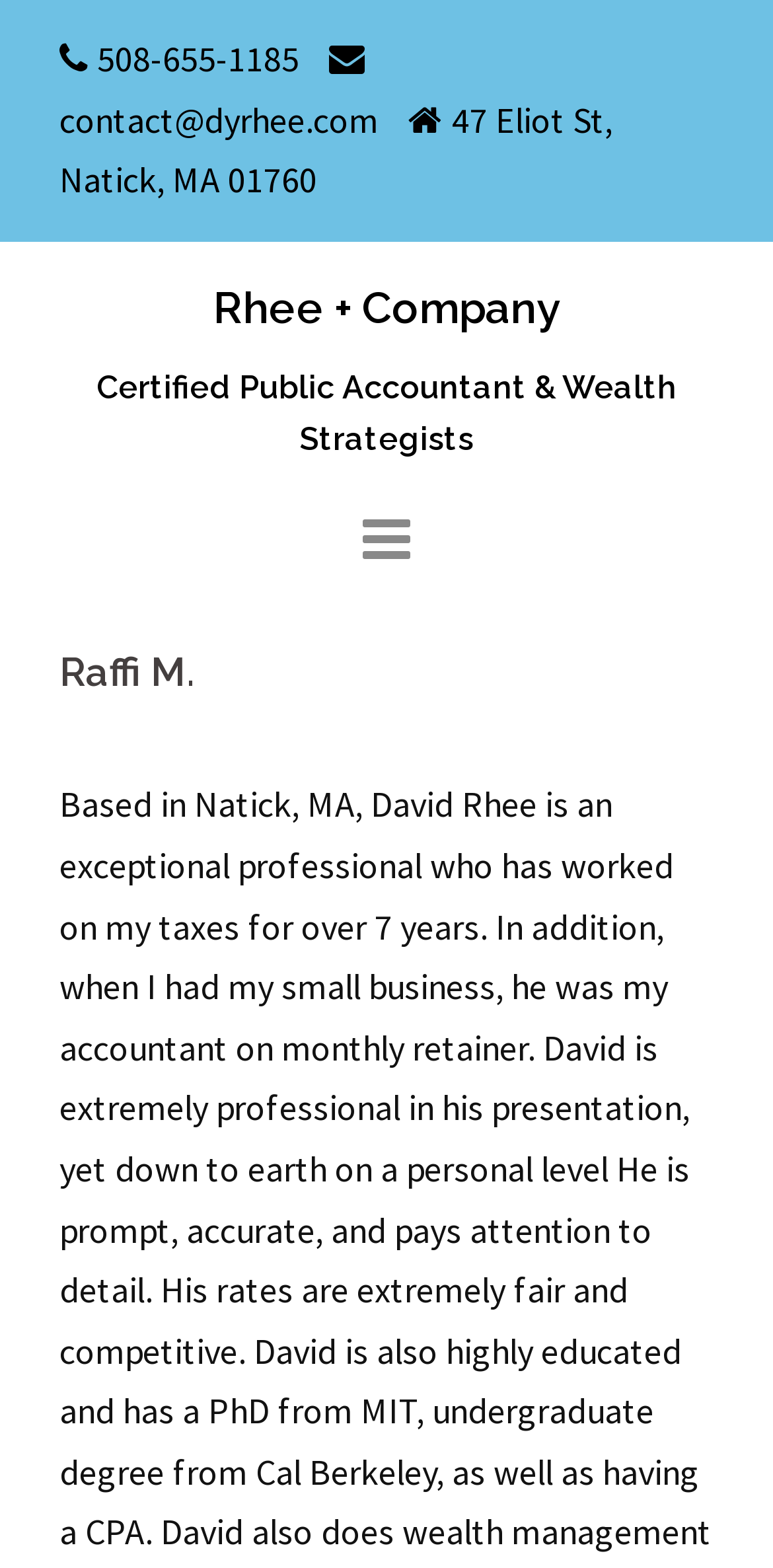Using the information in the image, give a comprehensive answer to the question: 
What is the profession of Raffi M.?

I found the profession by looking at the heading element with the bounding box coordinates [0.038, 0.232, 0.962, 0.296], which contains the text 'Certified Public Accountant & Wealth Strategists'. Since Raffi M. is mentioned in the same section, I inferred that Raffi M. is a Certified Public Accountant.